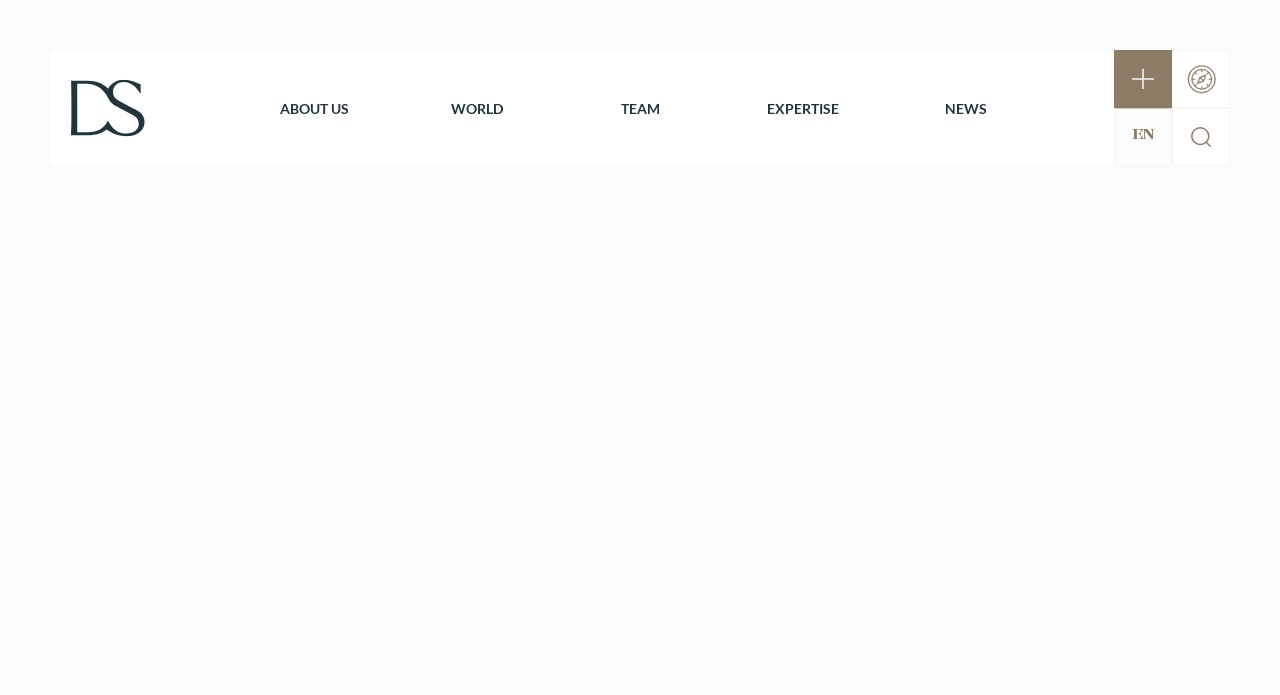Predict the bounding box of the UI element based on this description: "News".

[0.738, 0.144, 0.771, 0.168]